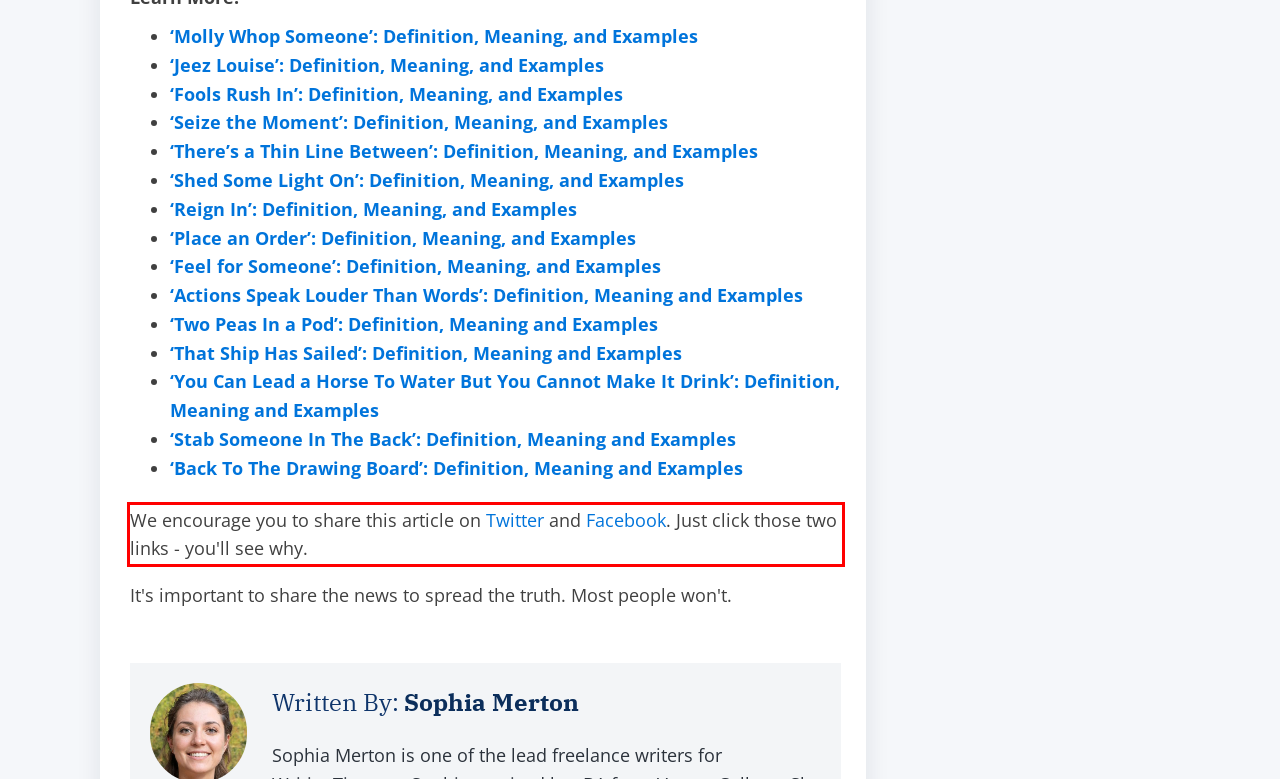View the screenshot of the webpage and identify the UI element surrounded by a red bounding box. Extract the text contained within this red bounding box.

We encourage you to share this article on Twitter and Facebook. Just click those two links - you'll see why.